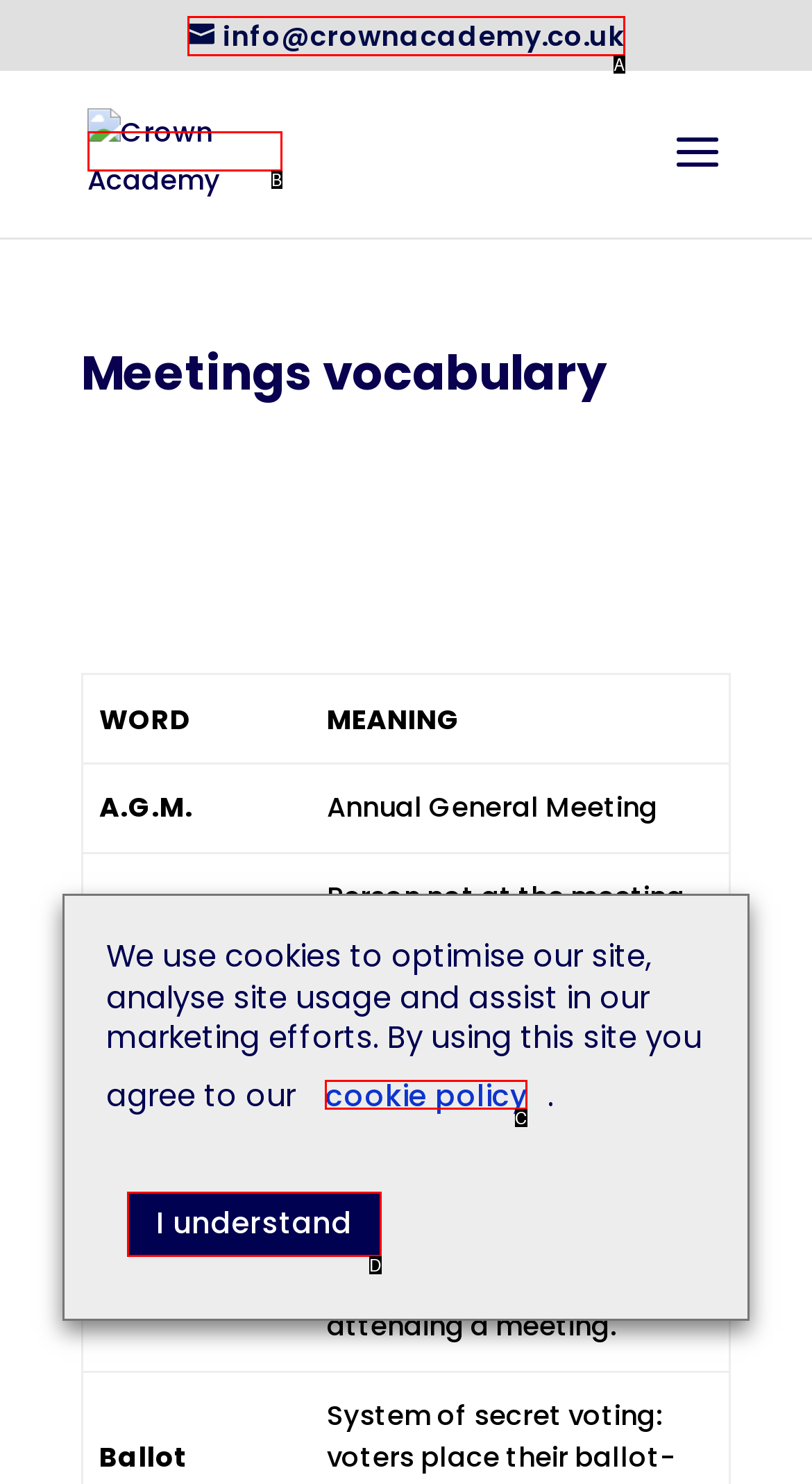From the provided choices, determine which option matches the description: info@crownacademy.co.uk. Respond with the letter of the correct choice directly.

A